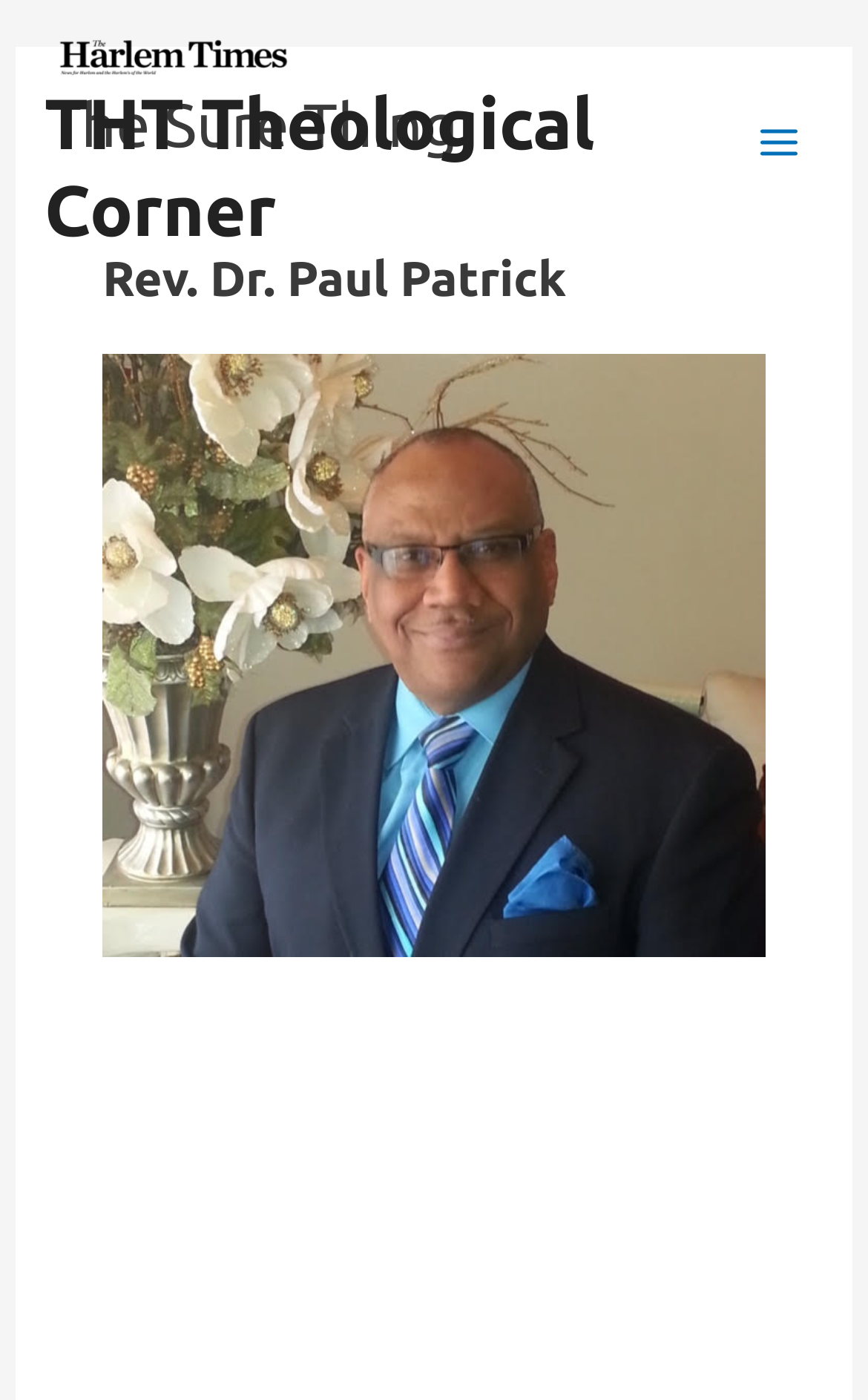Is there an iframe on the page? Examine the screenshot and reply using just one word or a brief phrase.

Yes